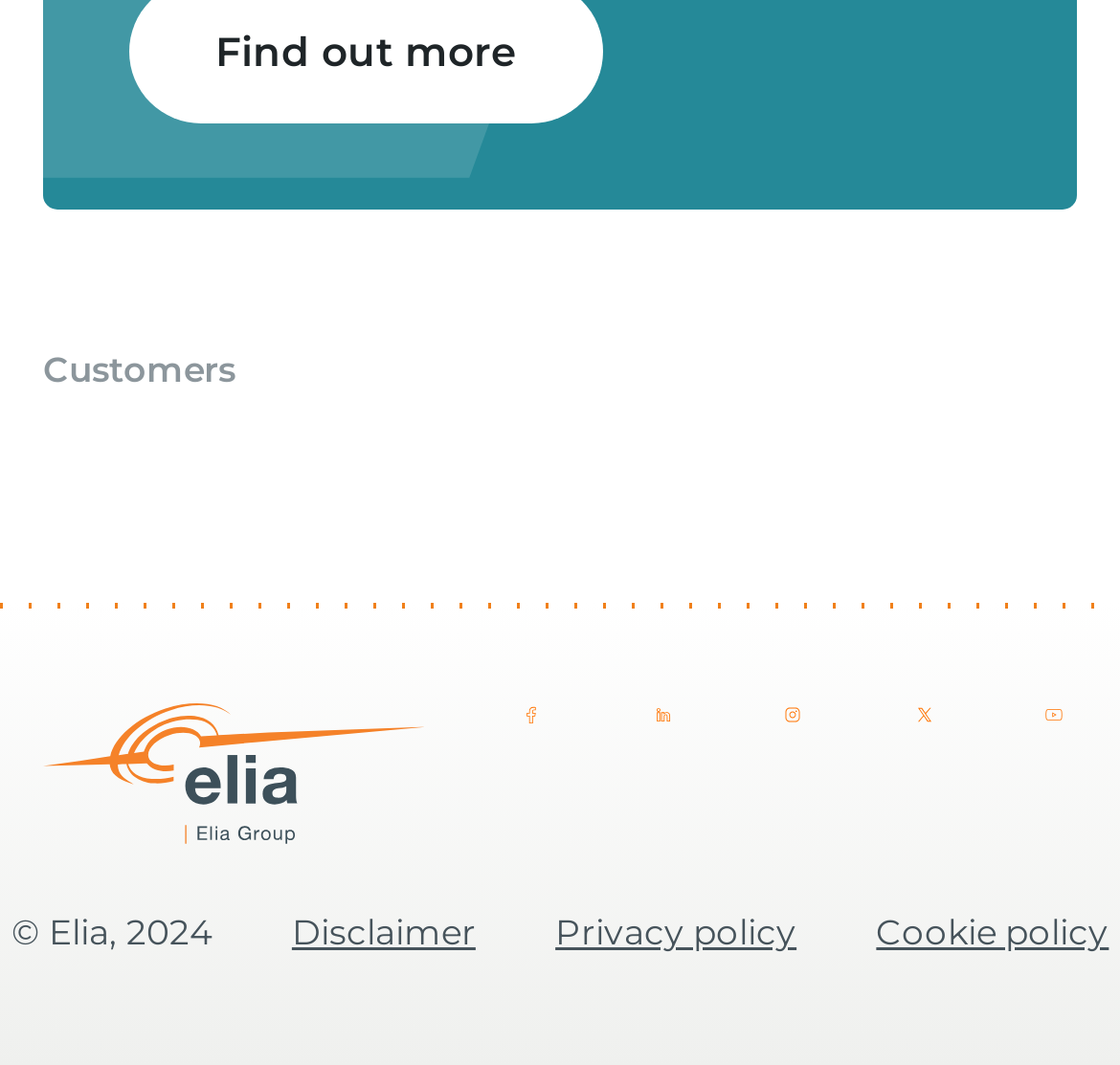What is the position of the 'Customers' link?
Use the image to answer the question with a single word or phrase.

Top left